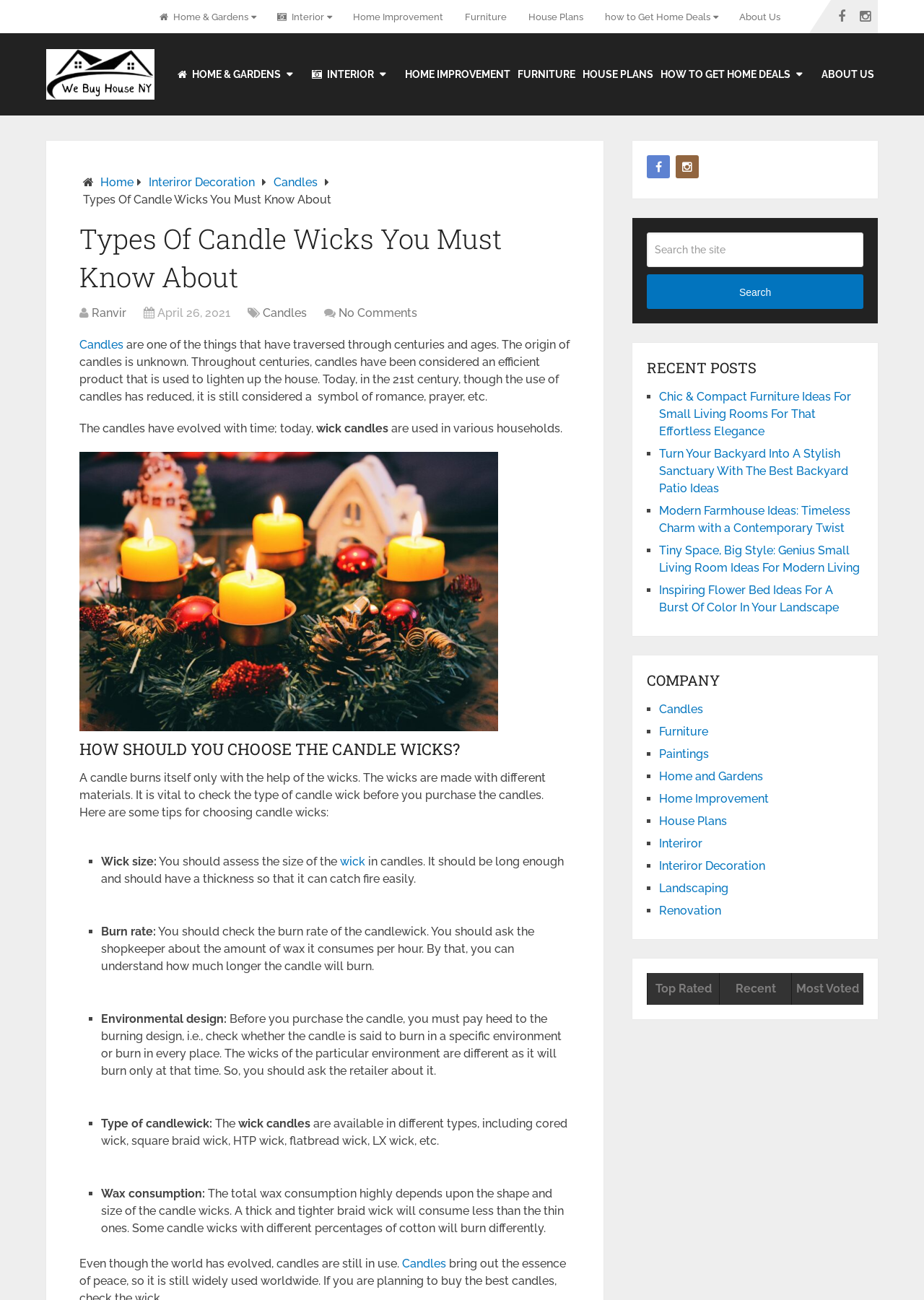What should you check before purchasing candle wicks?
Answer the question with just one word or phrase using the image.

Wick size, burn rate, etc.